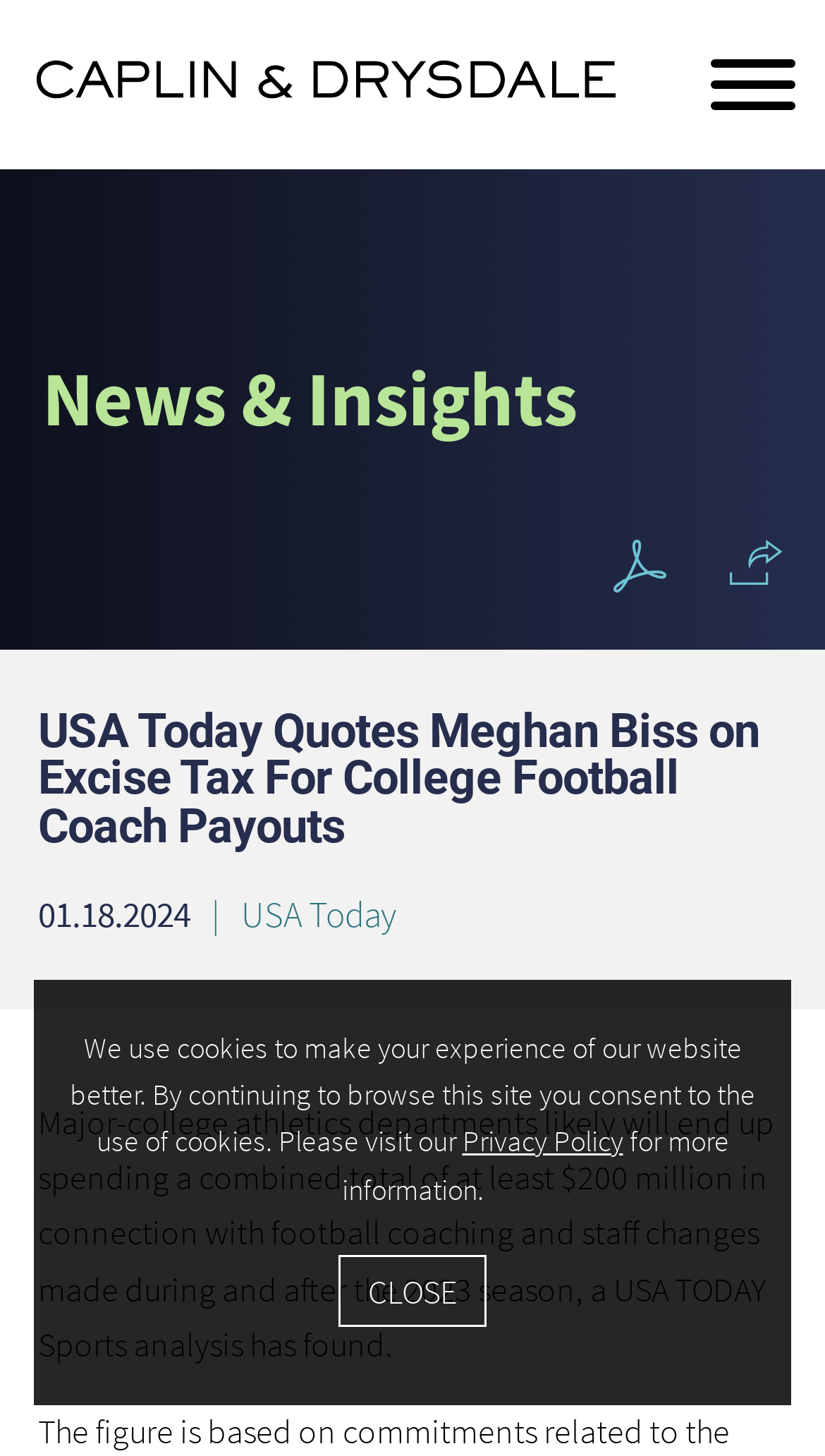Please identify the bounding box coordinates of the clickable element to fulfill the following instruction: "Share the article". The coordinates should be four float numbers between 0 and 1, i.e., [left, top, right, bottom].

[0.885, 0.371, 0.949, 0.403]